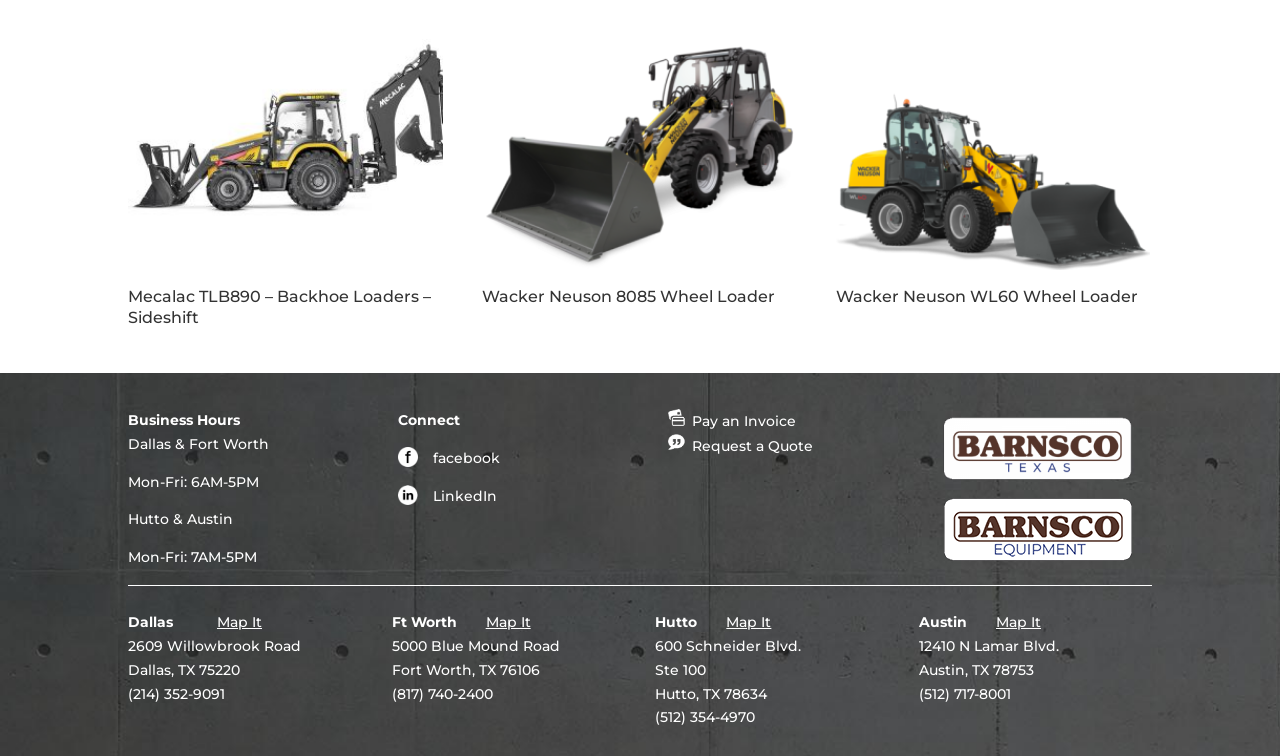Locate the bounding box coordinates of the element to click to perform the following action: 'View the map of Dallas location'. The coordinates should be given as four float values between 0 and 1, in the form of [left, top, right, bottom].

[0.17, 0.811, 0.205, 0.835]